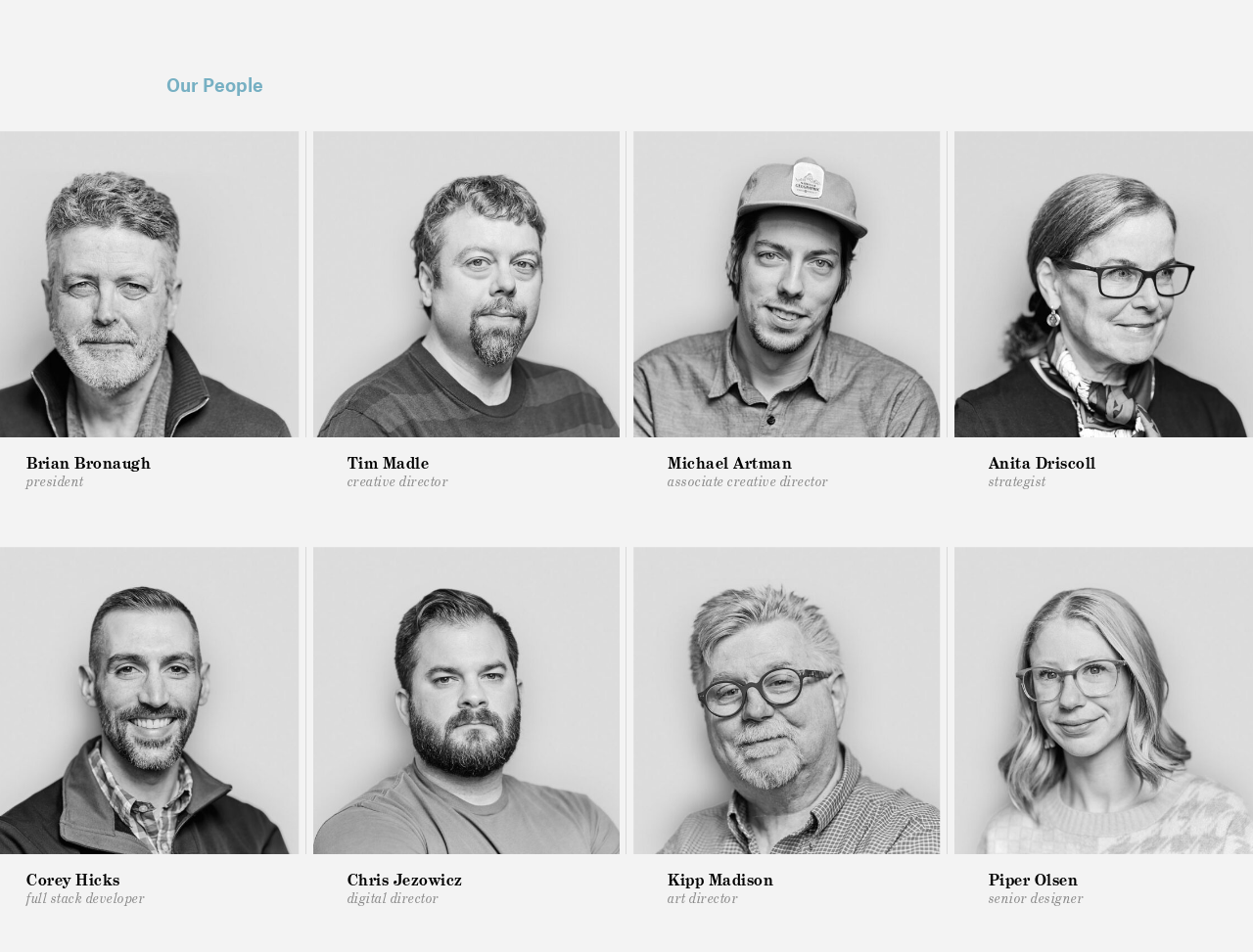Determine the bounding box coordinates of the section I need to click to execute the following instruction: "Learn more about Michael Artman". Provide the coordinates as four float numbers between 0 and 1, i.e., [left, top, right, bottom].

[0.505, 0.137, 0.75, 0.46]